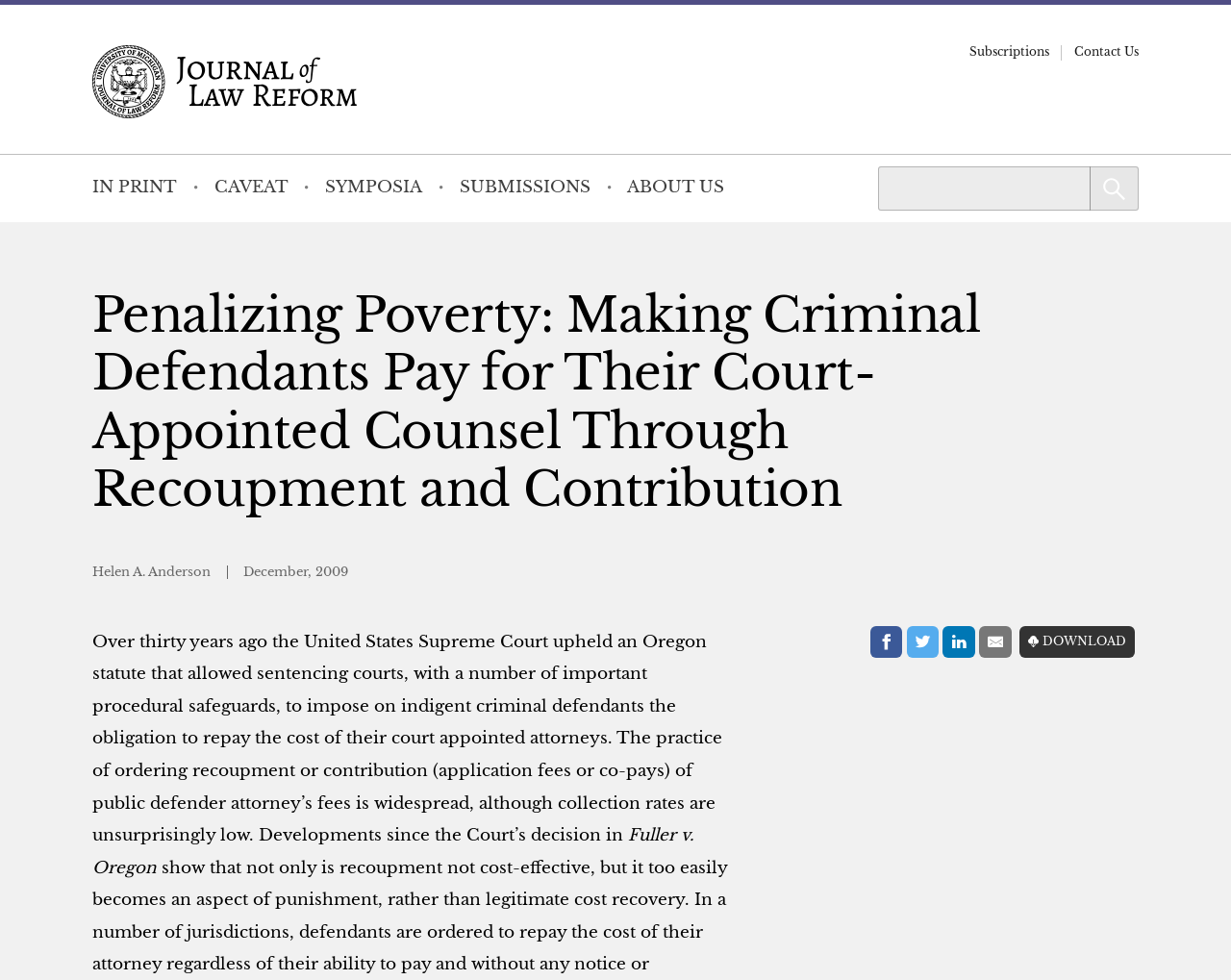Provide a thorough description of the webpage's content and layout.

The webpage is an article from the Michigan Journal of Law Reform, with a title "Penalizing Poverty: Making Criminal Defendants Pay for Their Court-Appointed Counsel Through Recoupment and Contribution". At the top left, there is a logo of the Michigan Journal of Law Reform, accompanied by a link to the journal's homepage. 

On the top right, there is a search bar with a label "SEARCH FOR:" and a search button. Below the search bar, there are several links to different sections of the journal, including "IN PRINT", "CAVEAT", "SYMPOSIA", "SUBMISSIONS", and "ABOUT US". 

On the top right corner, there are two more links, "Subscriptions" and "Contact Us". 

The main content of the article starts with a heading that repeats the title of the article. Below the heading, there is a subheading with the author's name, "Helen A. Anderson", and the publication date, "December, 2009". 

The article's body text begins with a passage that discusses a Supreme Court decision allowing sentencing courts to impose on indigent criminal defendants the obligation to repay the cost of their court-appointed attorneys. The text continues to discuss the practice of ordering recoupment or contribution of public defender attorney's fees, citing a case called "Fuller v. Oregon". 

At the bottom of the article, there are social media links to share the article on Facebook, Twitter, LinkedIn, and via email. There is also a "DOWNLOAD" link.